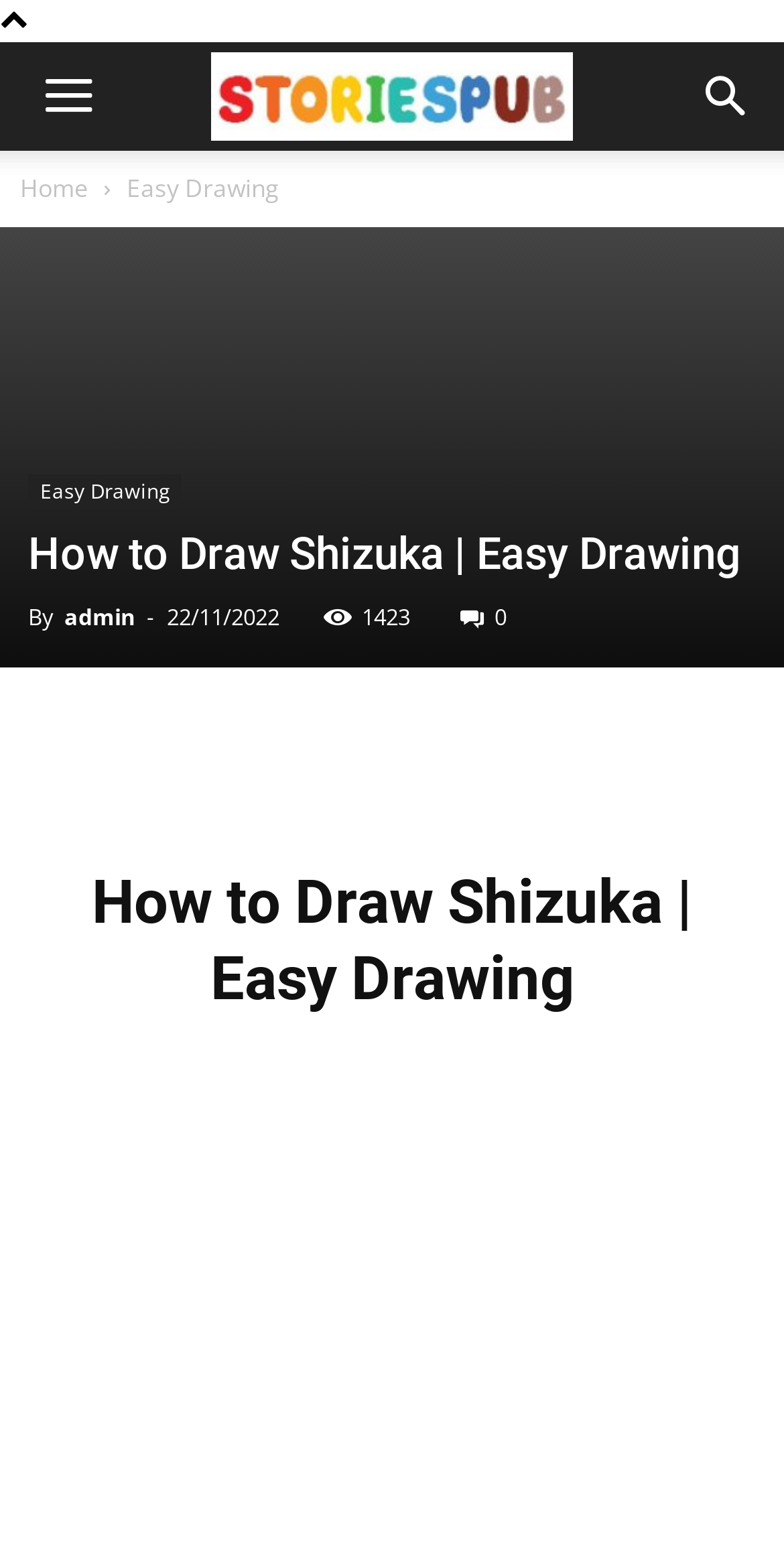Using the format (top-left x, top-left y, bottom-right x, bottom-right y), and given the element description, identify the bounding box coordinates within the screenshot: alt="How-to-Draw-Shizuka" title="How to Draw Shizuka"

[0.0, 0.147, 1.0, 0.432]